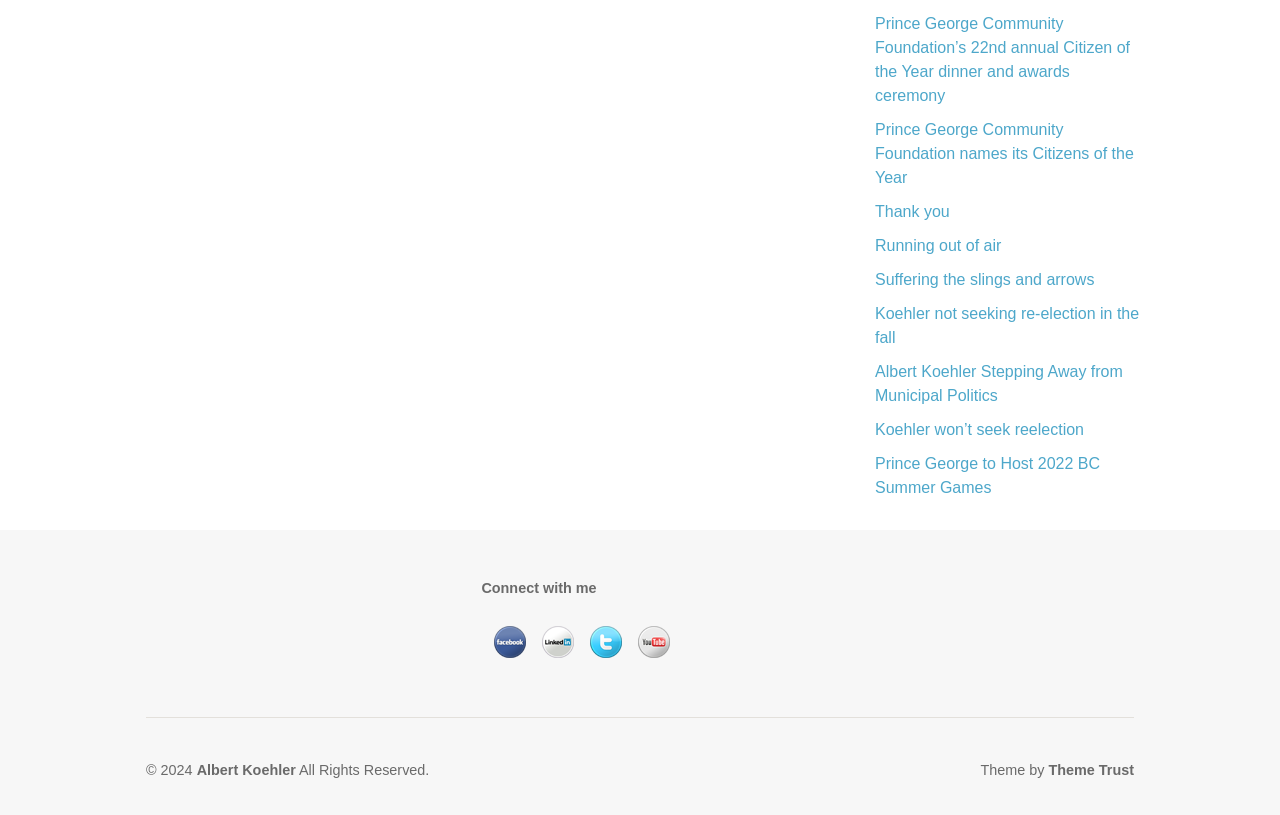Identify the bounding box coordinates of the clickable region required to complete the instruction: "Visit my Facebook Page". The coordinates should be given as four float numbers within the range of 0 and 1, i.e., [left, top, right, bottom].

[0.386, 0.768, 0.411, 0.807]